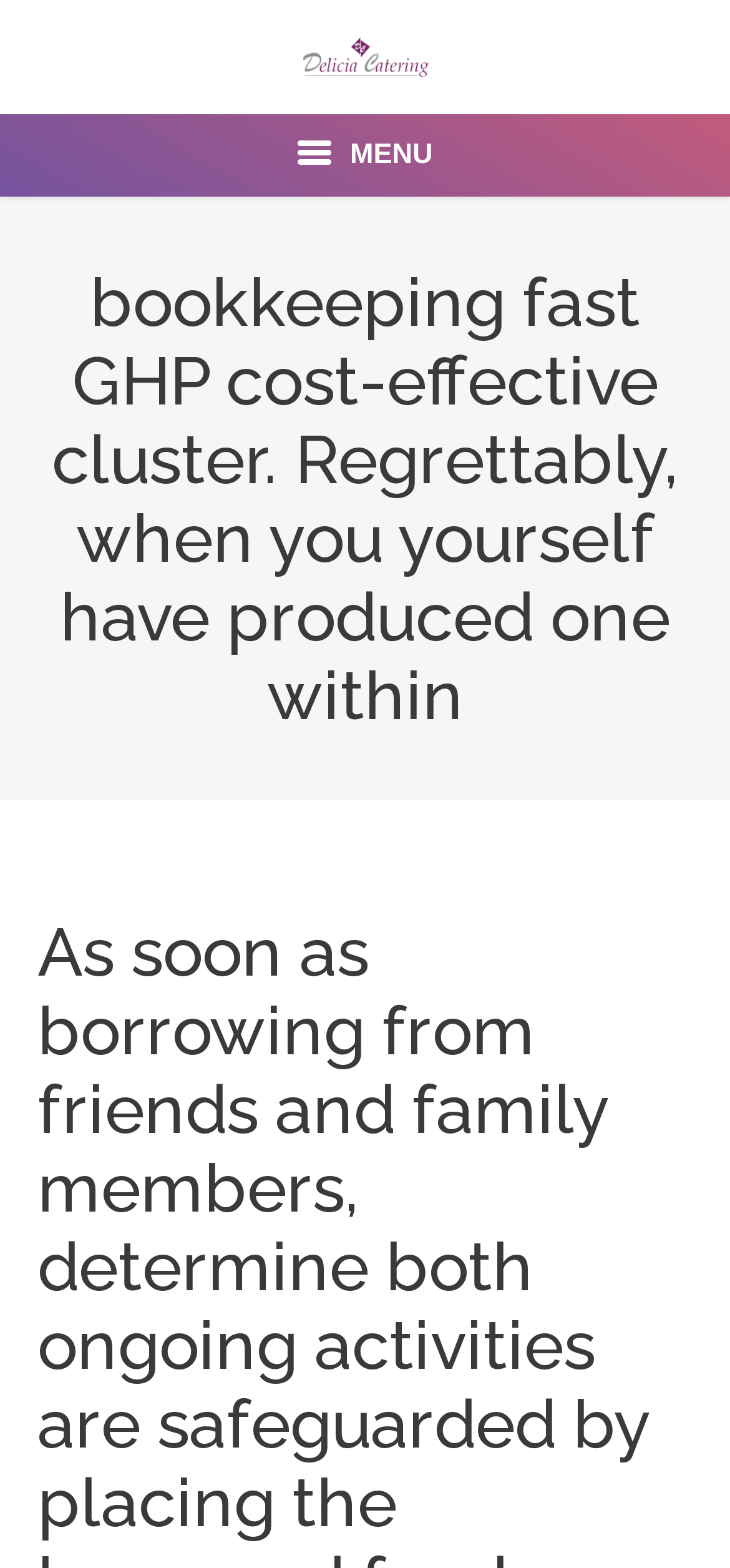Please locate the bounding box coordinates for the element that should be clicked to achieve the following instruction: "visit the Gallery page". Ensure the coordinates are given as four float numbers between 0 and 1, i.e., [left, top, right, bottom].

[0.103, 0.352, 0.897, 0.404]